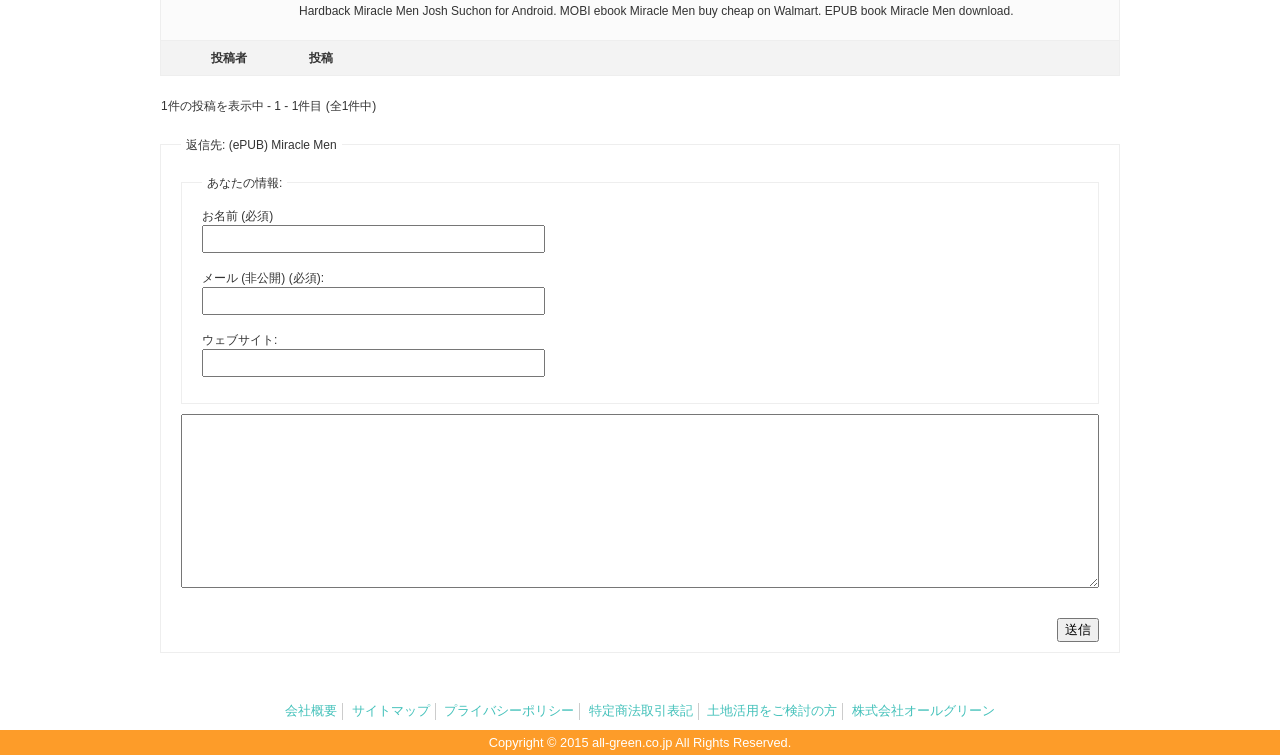Determine the bounding box coordinates for the UI element described. Format the coordinates as (top-left x, top-left y, bottom-right x, bottom-right y) and ensure all values are between 0 and 1. Element description: parent_node: お名前 (必須) name="bbp_anonymous_name"

[0.158, 0.298, 0.426, 0.335]